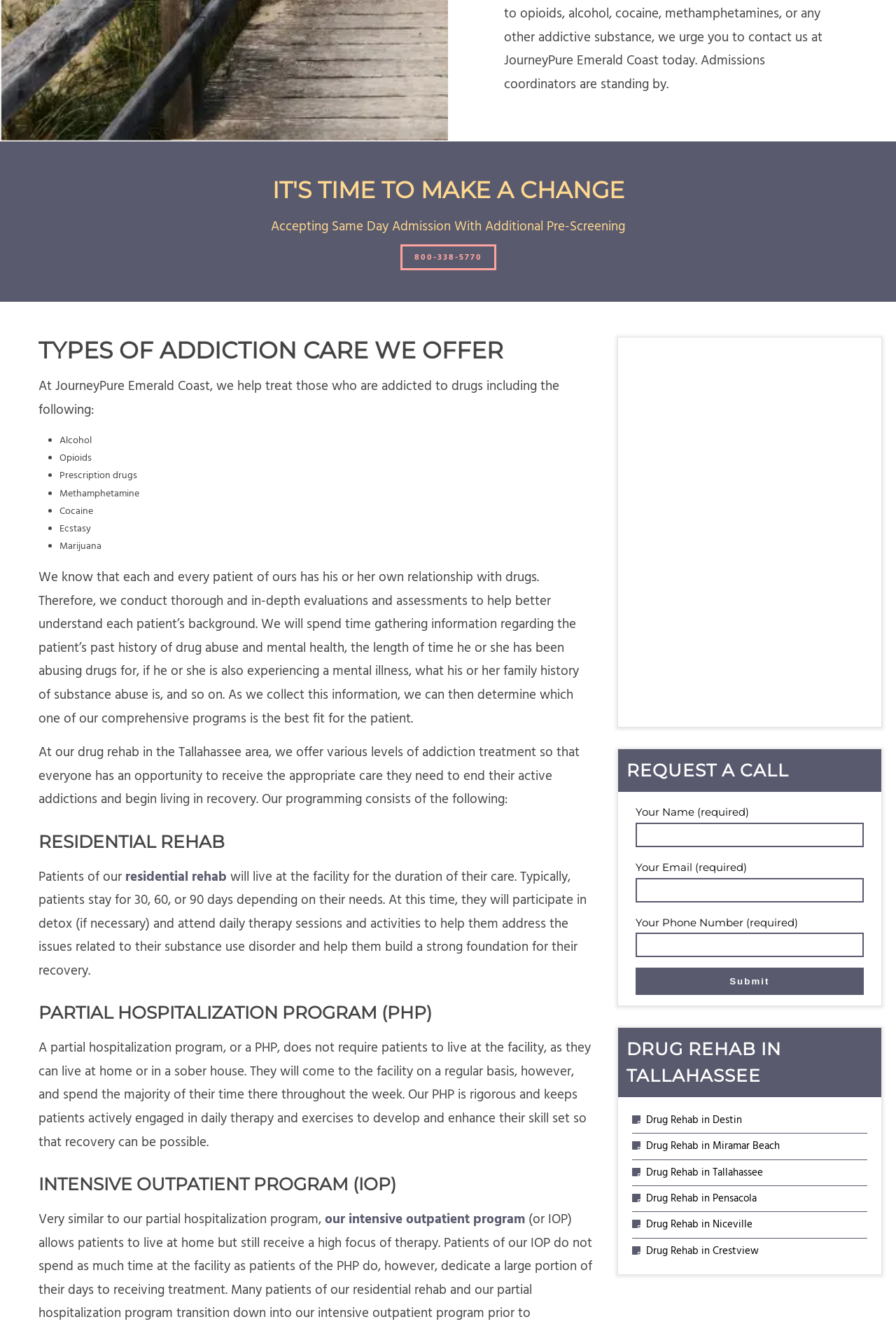What is the purpose of the partial hospitalization program?
Please provide a single word or phrase as the answer based on the screenshot.

Rigorous therapy and exercises